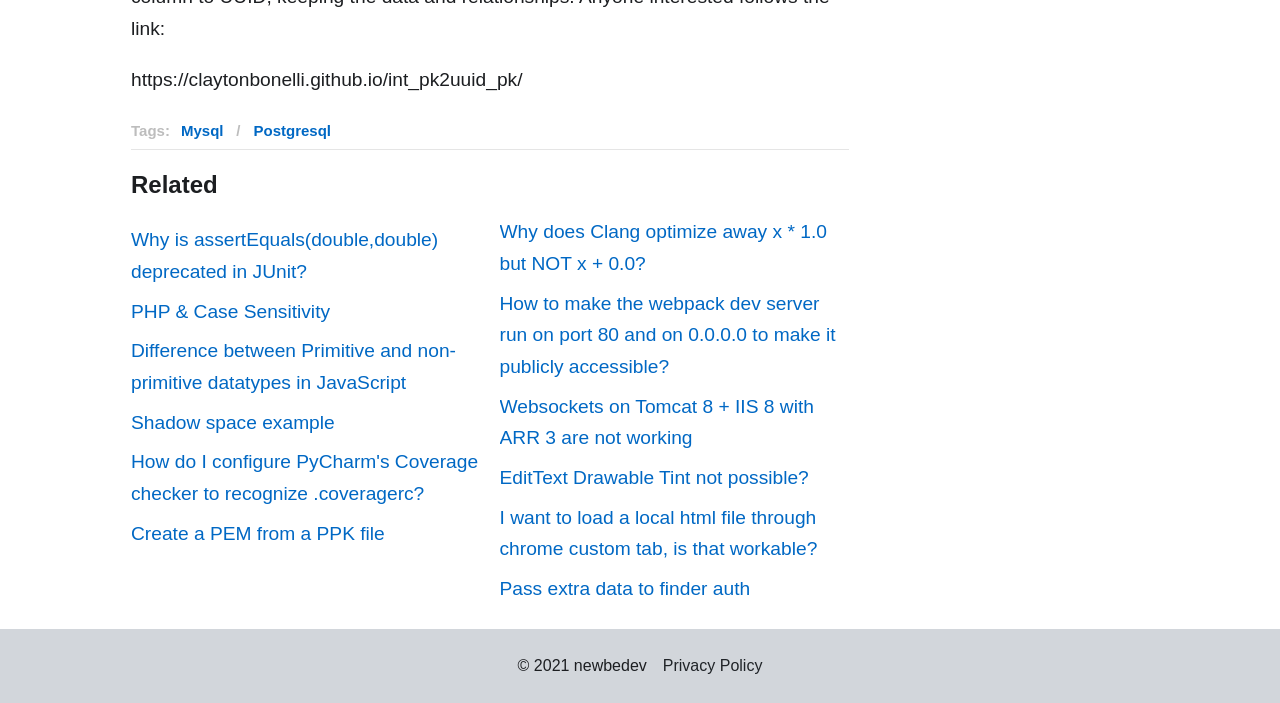Respond to the question below with a concise word or phrase:
What is the website's copyright information?

2021 newbedev